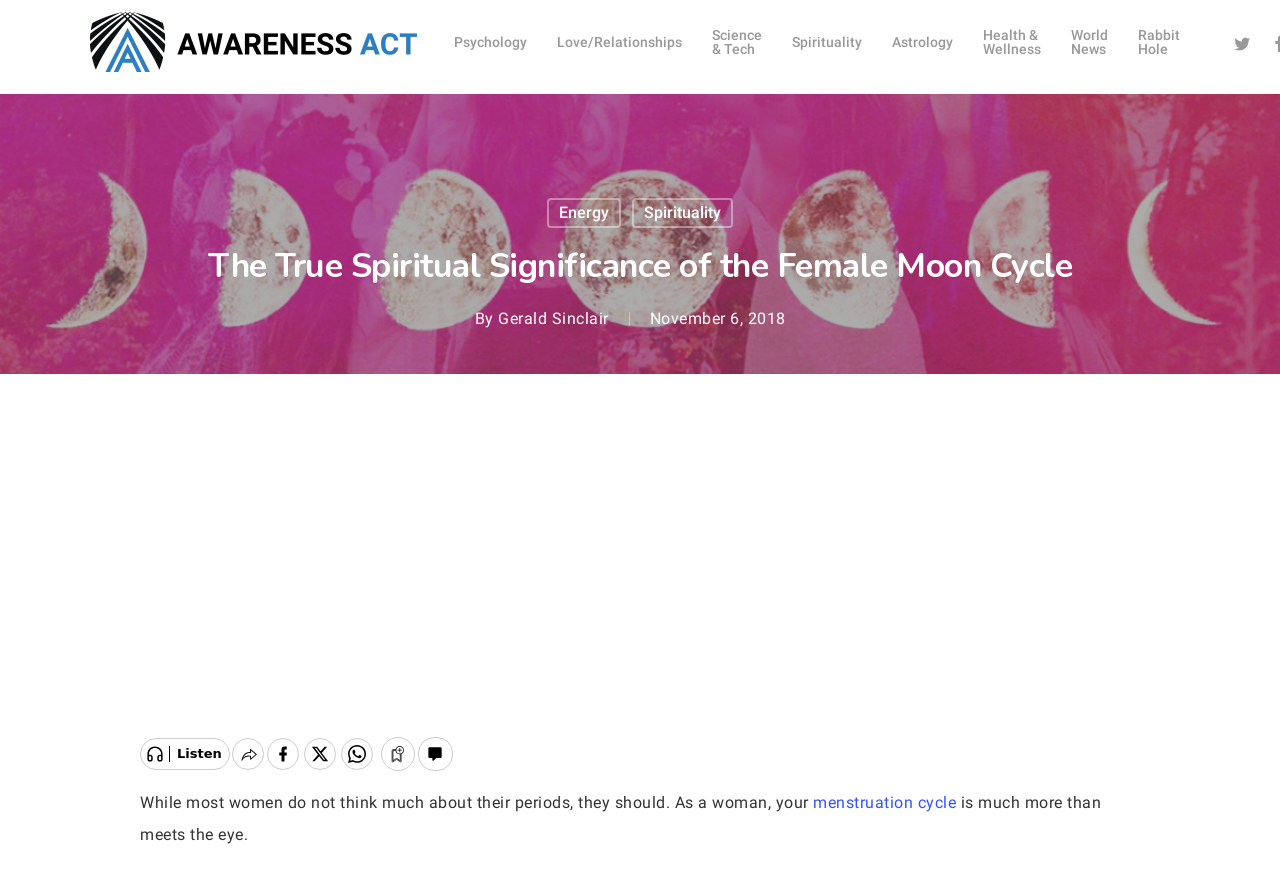What is the date of the article?
Please provide a detailed and comprehensive answer to the question.

I found the date of the article by looking at the text next to the author's name, which is located below the main heading of the webpage.